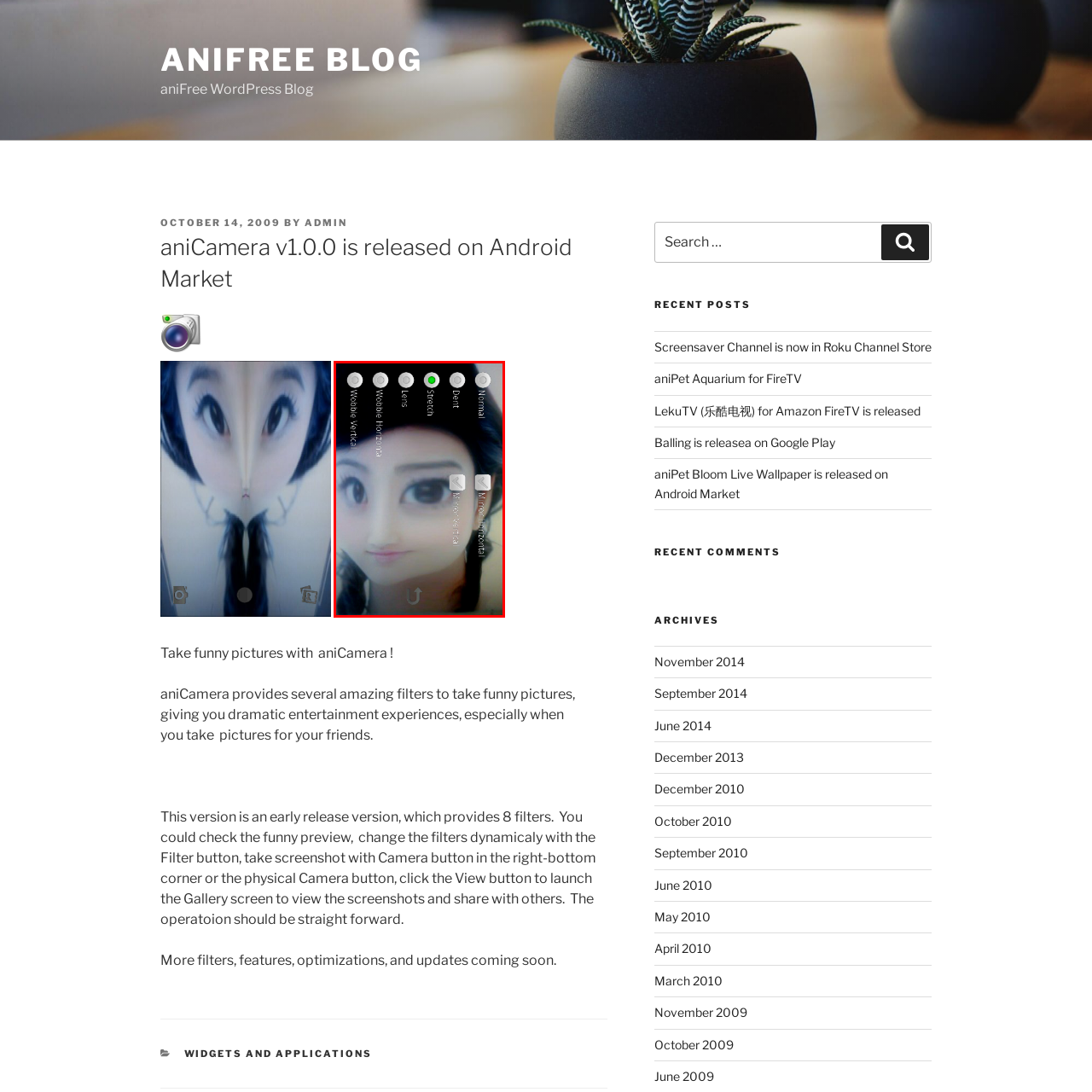View the section of the image outlined in red, What is the purpose of the 'Mirrored Vertical' and 'Mirrored Horizontal' buttons? Provide your response in a single word or brief phrase.

Further customization